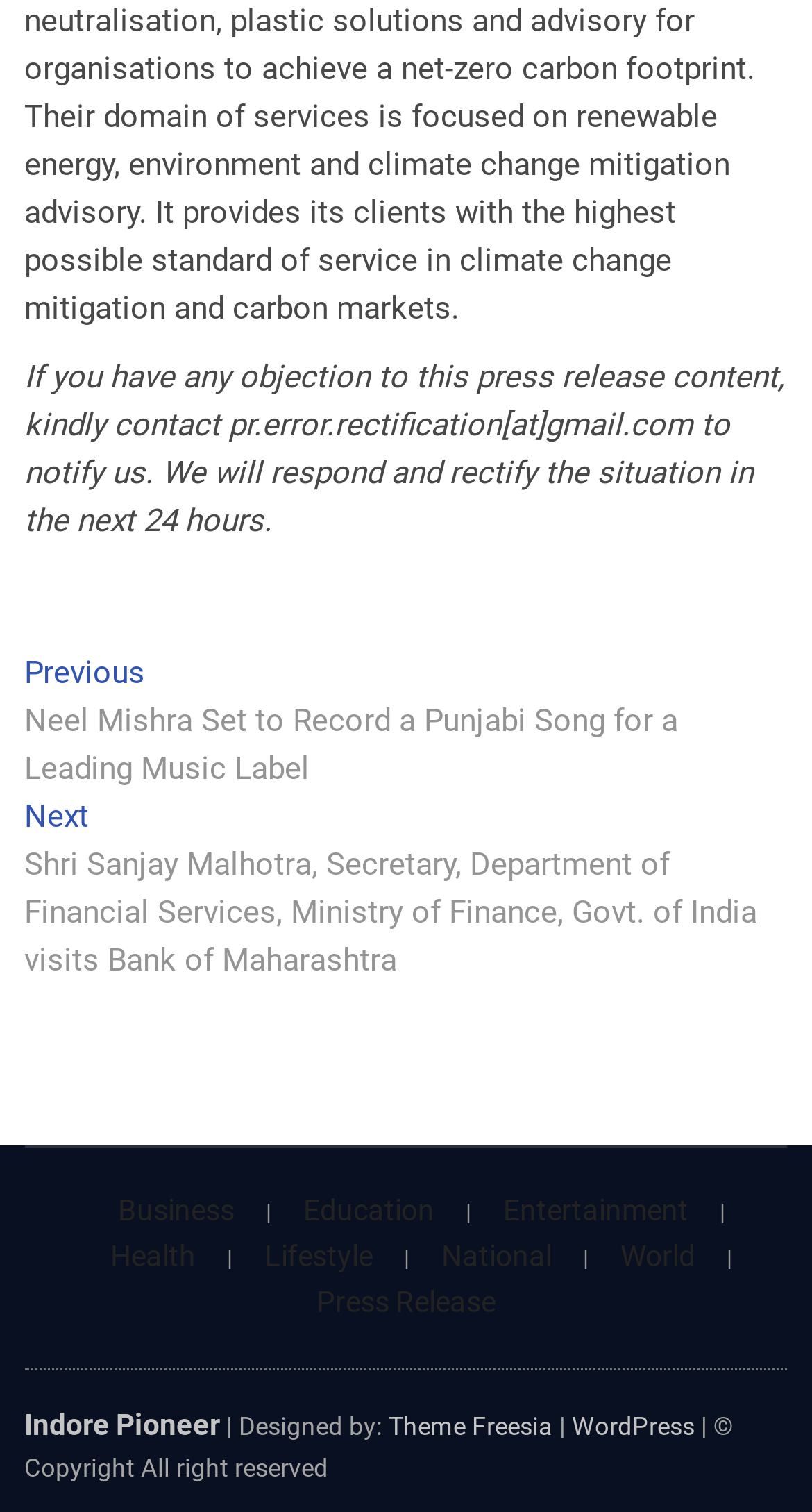What is the platform used to build the website?
Answer the question with just one word or phrase using the image.

WordPress